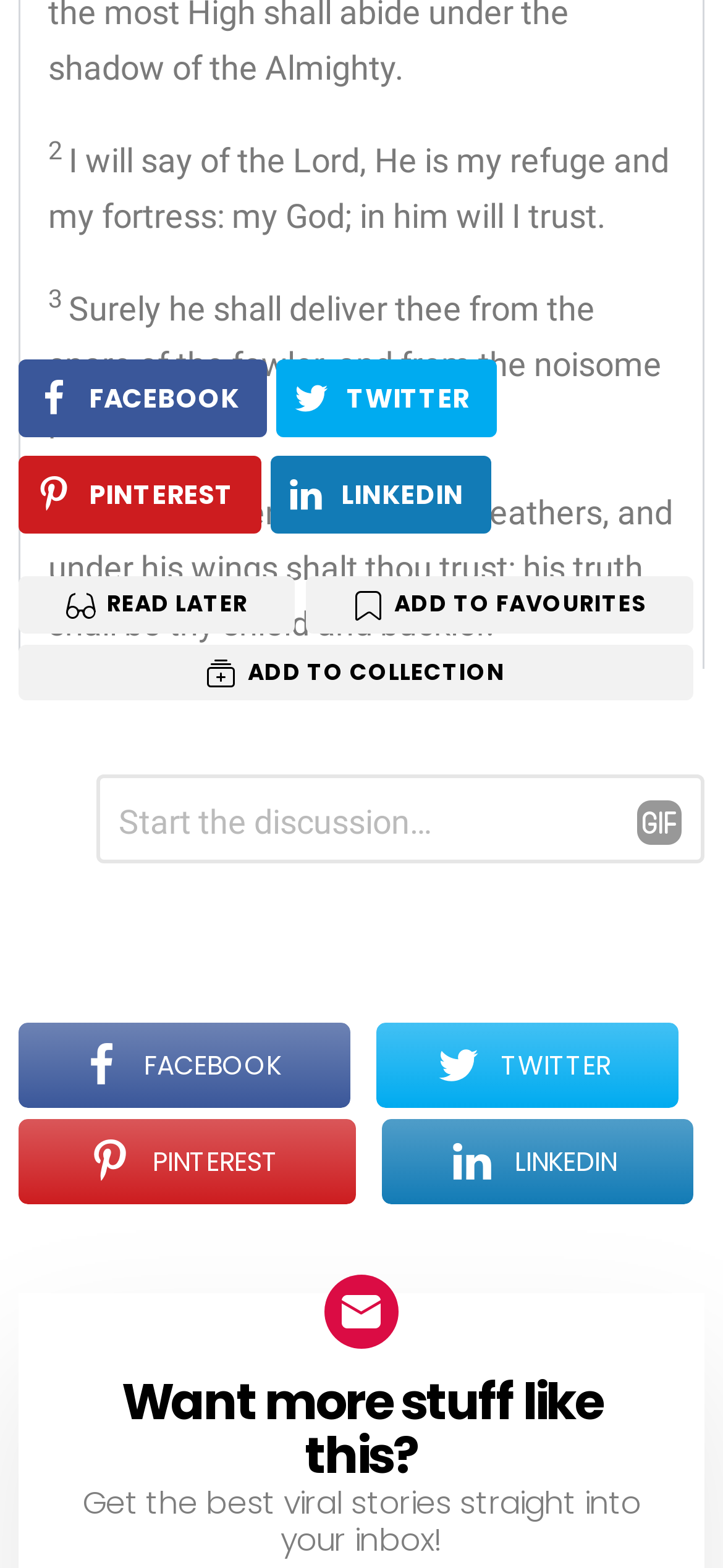What is the purpose of the newsletter section?
Please utilize the information in the image to give a detailed response to the question.

I read the text in the newsletter section, which says 'Want more stuff like this? Get the best viral stories straight into your inbox!' and understood that the purpose of this section is to allow users to receive viral stories via email.